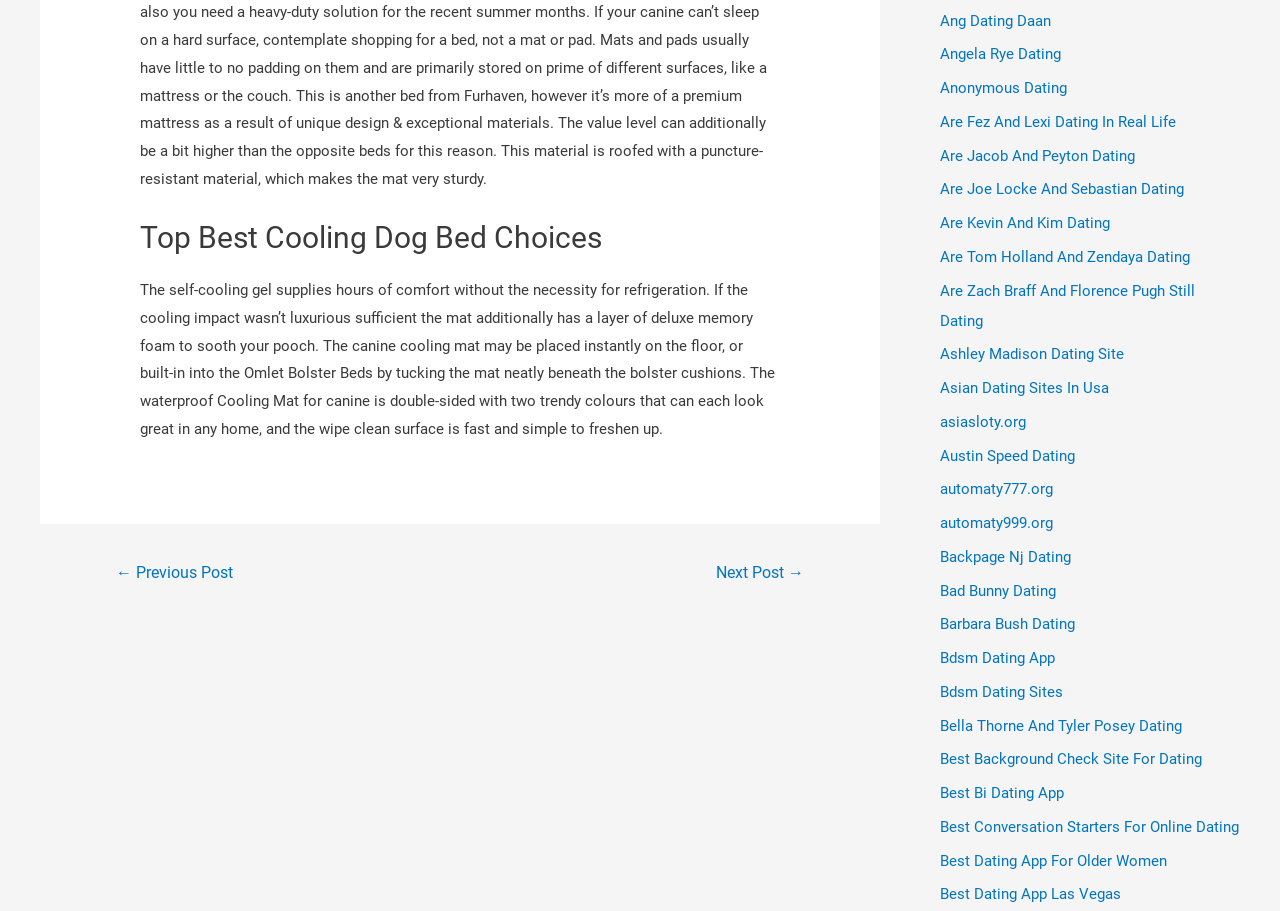What is the topic of the main heading?
We need a detailed and meticulous answer to the question.

The main heading of the webpage is 'Top Best Cooling Dog Bed Choices', which suggests that the webpage is about discussing the best cooling dog bed options available.